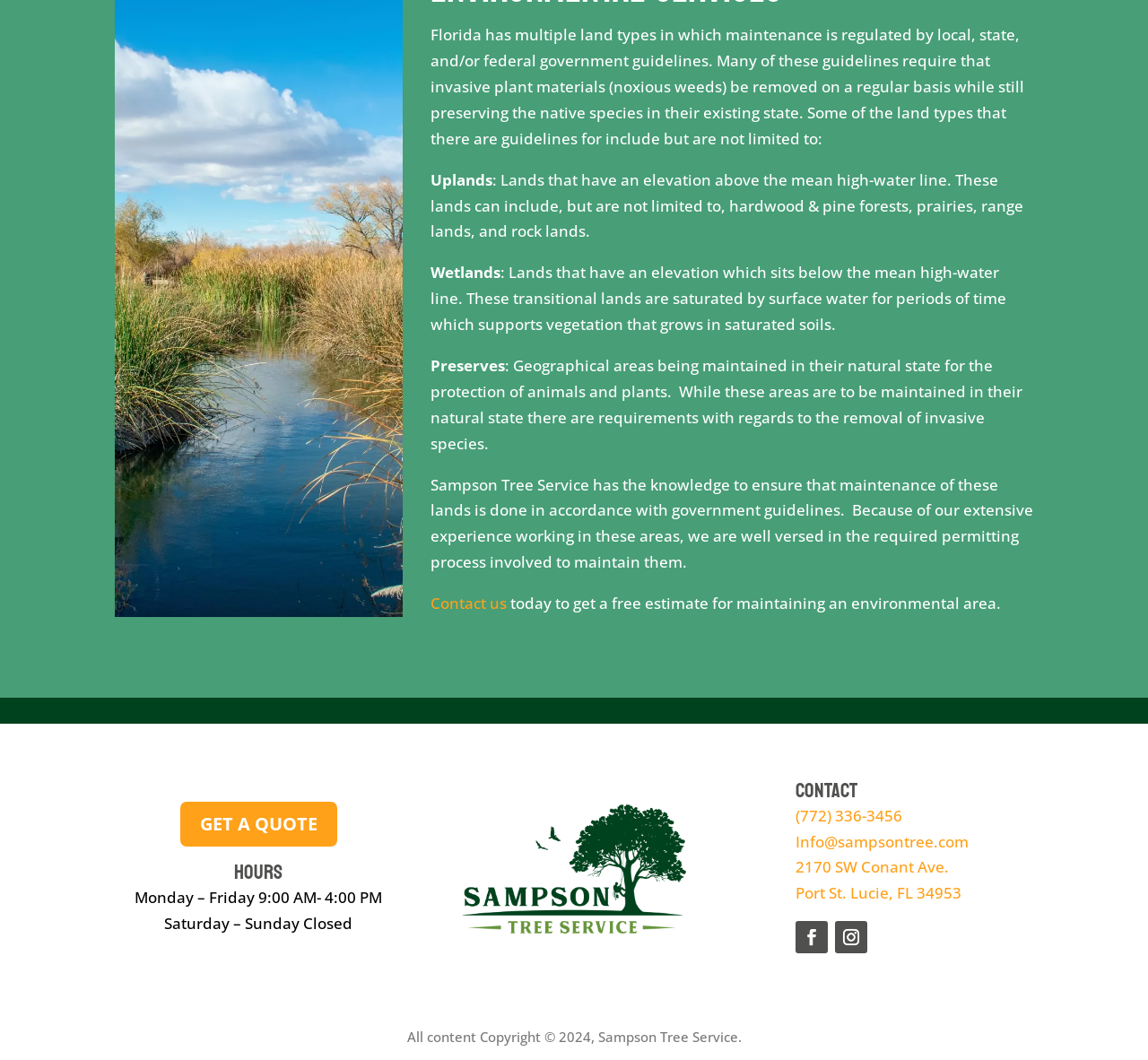Locate the UI element described as follows: "Contact us". Return the bounding box coordinates as four float numbers between 0 and 1 in the order [left, top, right, bottom].

[0.375, 0.559, 0.441, 0.579]